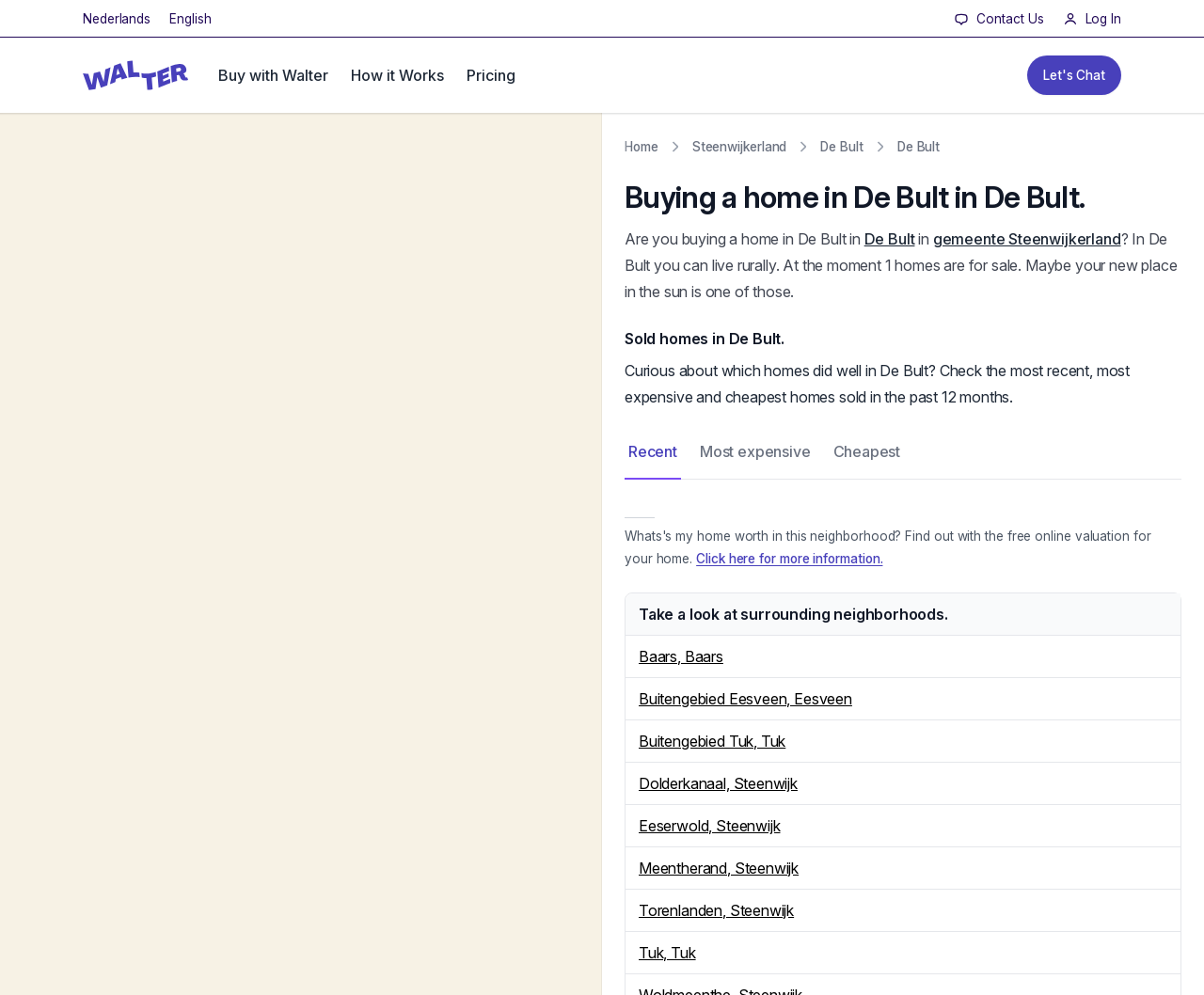Find the bounding box coordinates of the element you need to click on to perform this action: 'Switch to English language'. The coordinates should be represented by four float values between 0 and 1, in the format [left, top, right, bottom].

[0.069, 0.002, 0.125, 0.036]